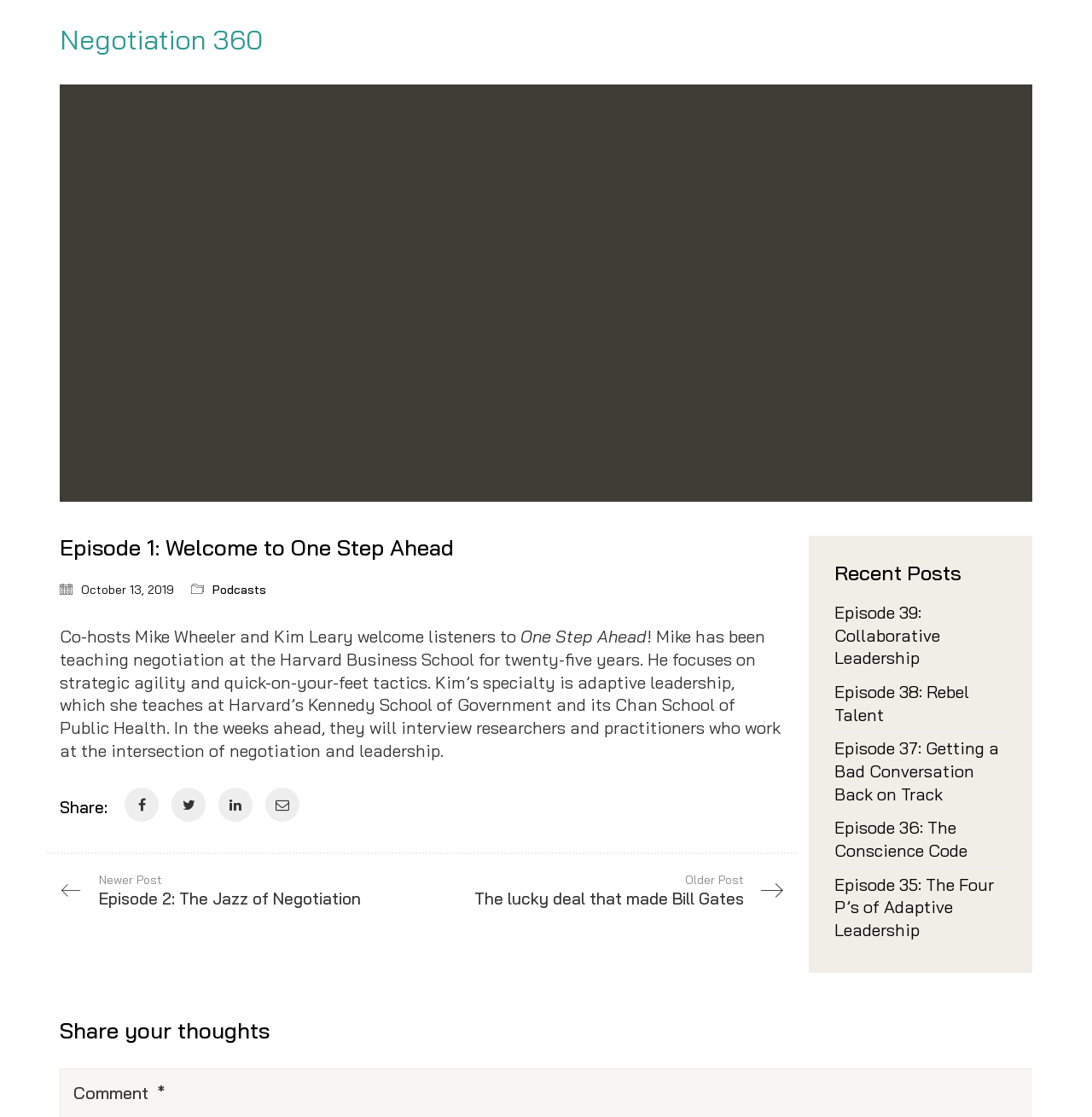Could you locate the bounding box coordinates for the section that should be clicked to accomplish this task: "Go to the 'Episode 2: The Jazz of Negotiation' page".

[0.055, 0.78, 0.32, 0.815]